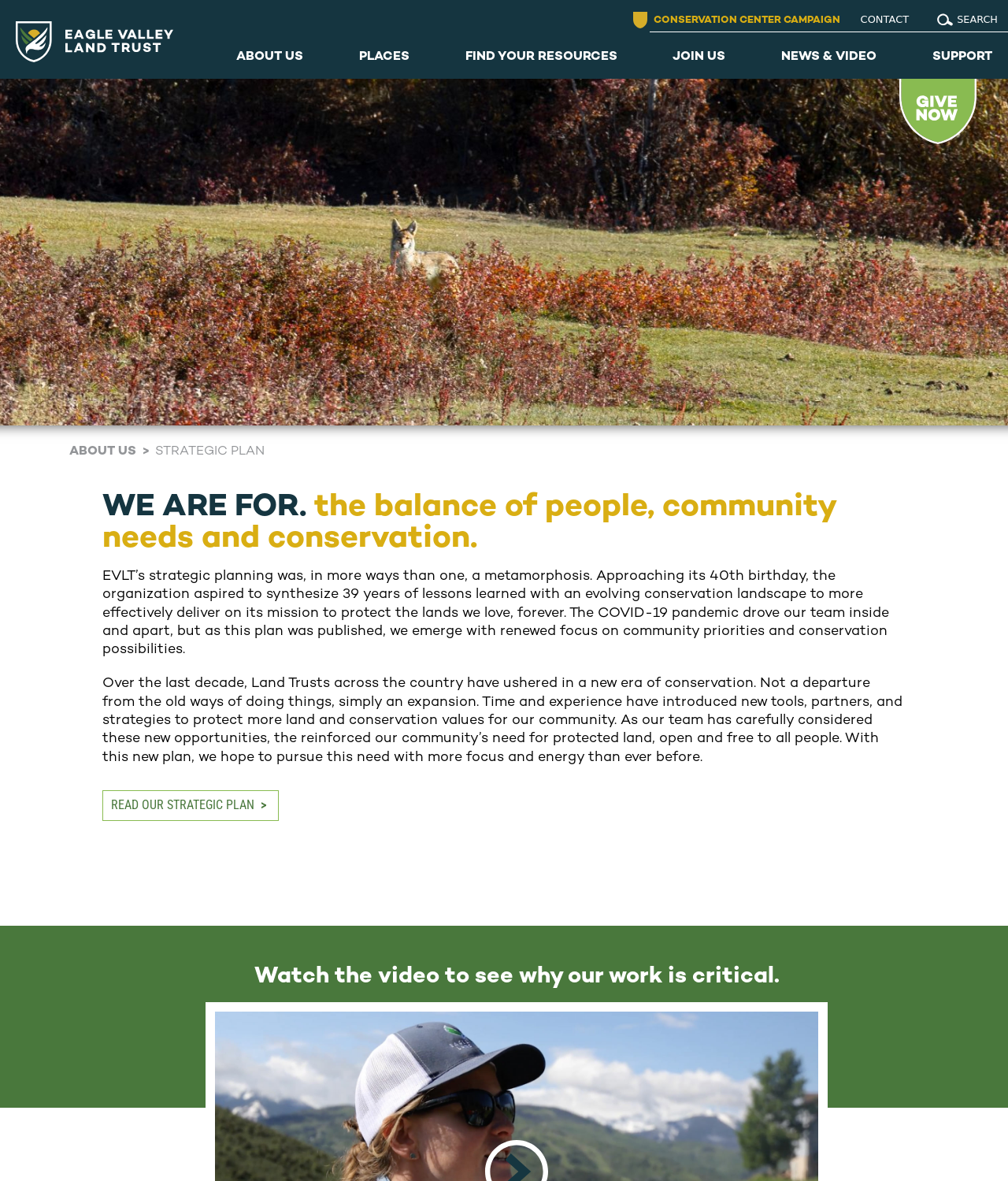Please locate the bounding box coordinates of the element that needs to be clicked to achieve the following instruction: "learn about strategic plan". The coordinates should be four float numbers between 0 and 1, i.e., [left, top, right, bottom].

[0.102, 0.669, 0.277, 0.695]